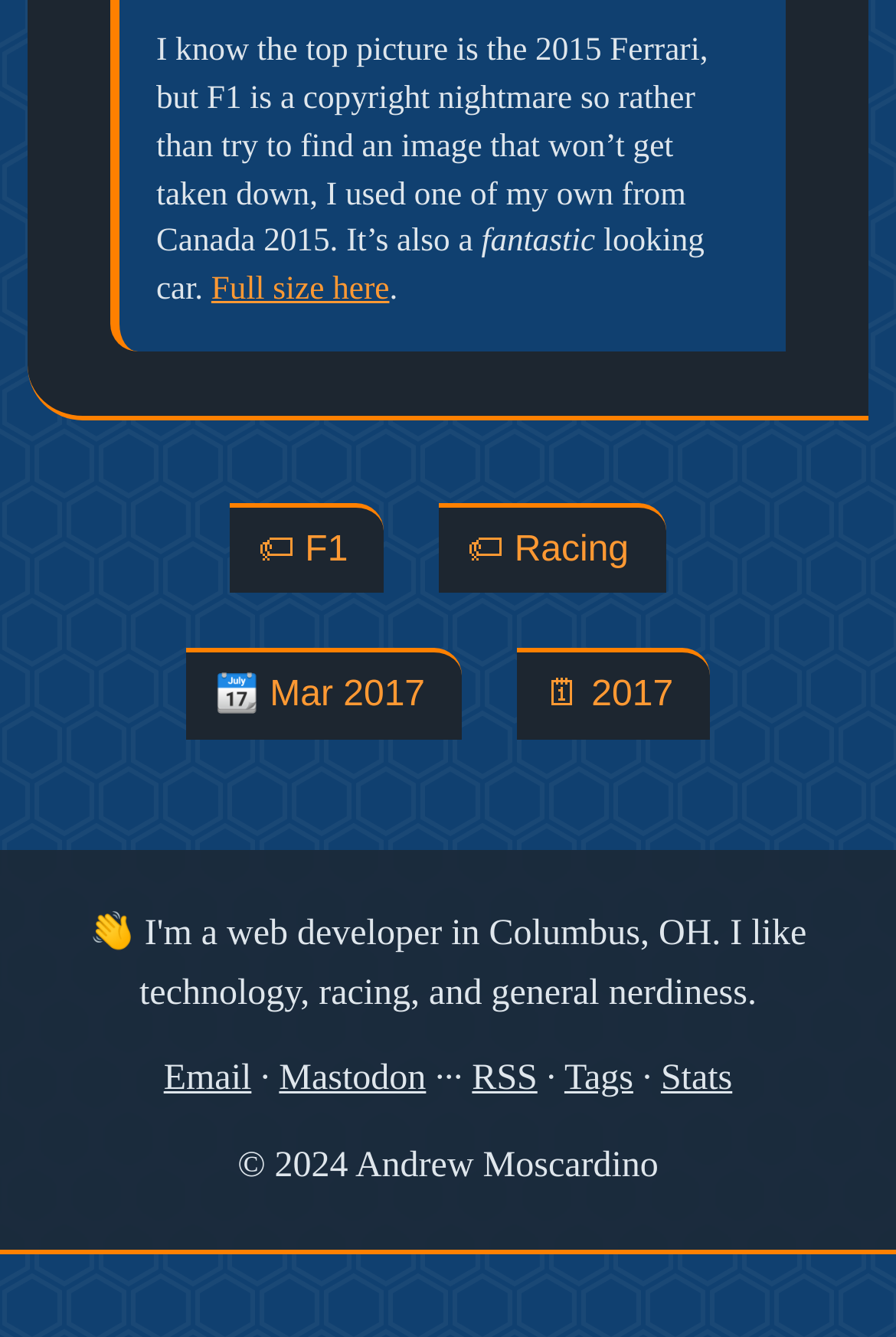What is the topic of the first link?
Refer to the image and provide a one-word or short phrase answer.

F1